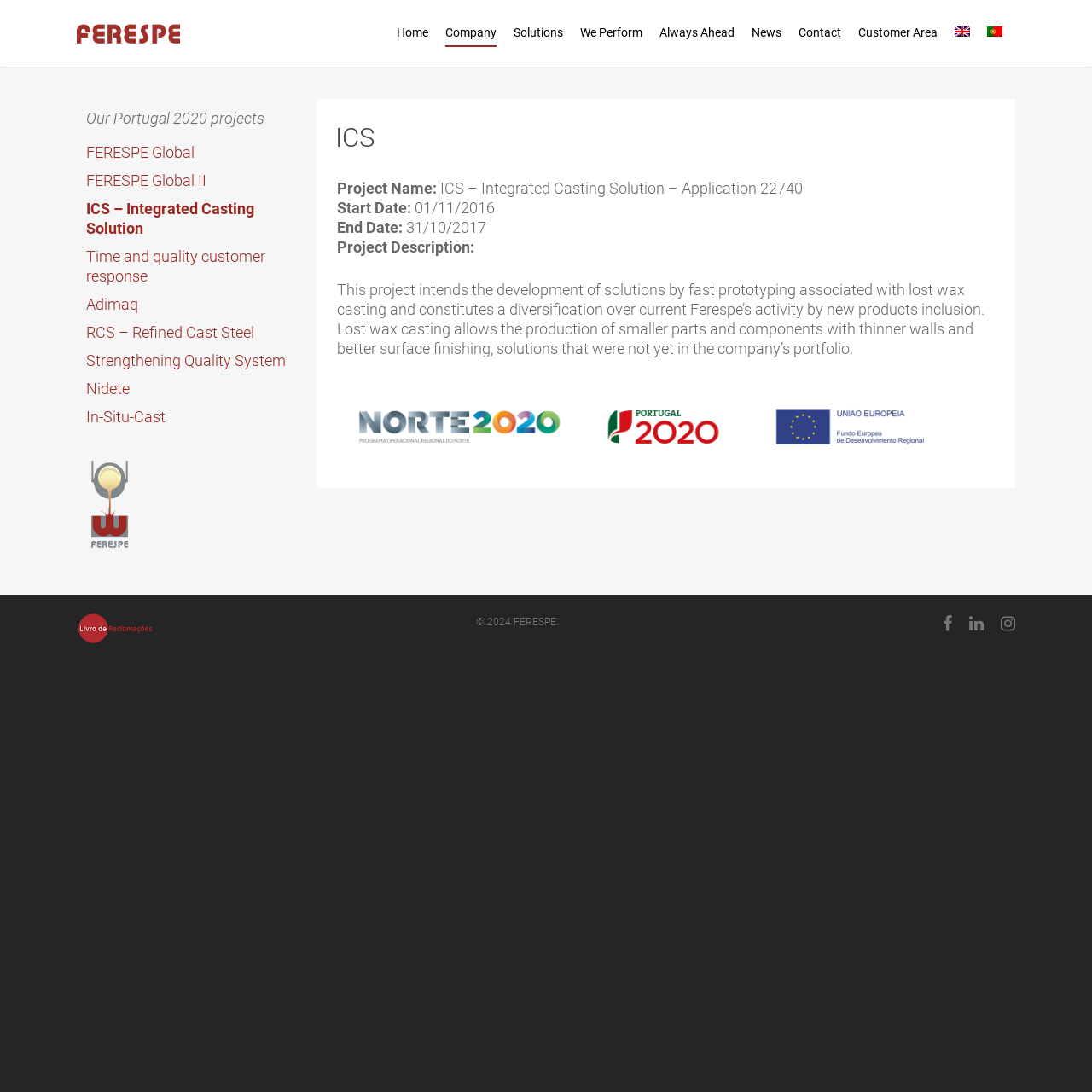Find the bounding box coordinates of the clickable area required to complete the following action: "View the project details of ICS – Integrated Casting Solution".

[0.079, 0.183, 0.233, 0.217]